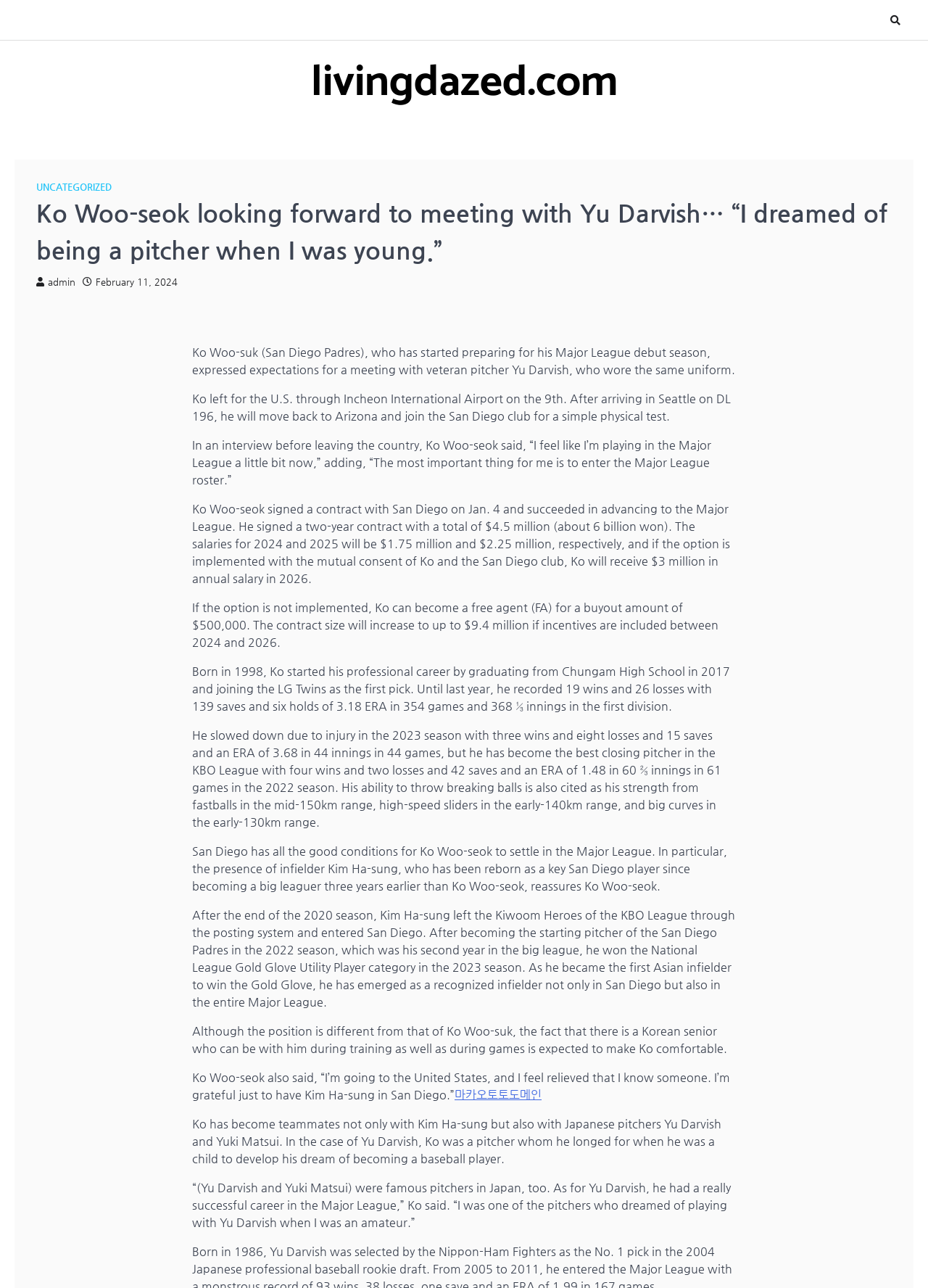What is Ko Woo-seok's goal?
Refer to the image and answer the question using a single word or phrase.

Enter the Major League roster